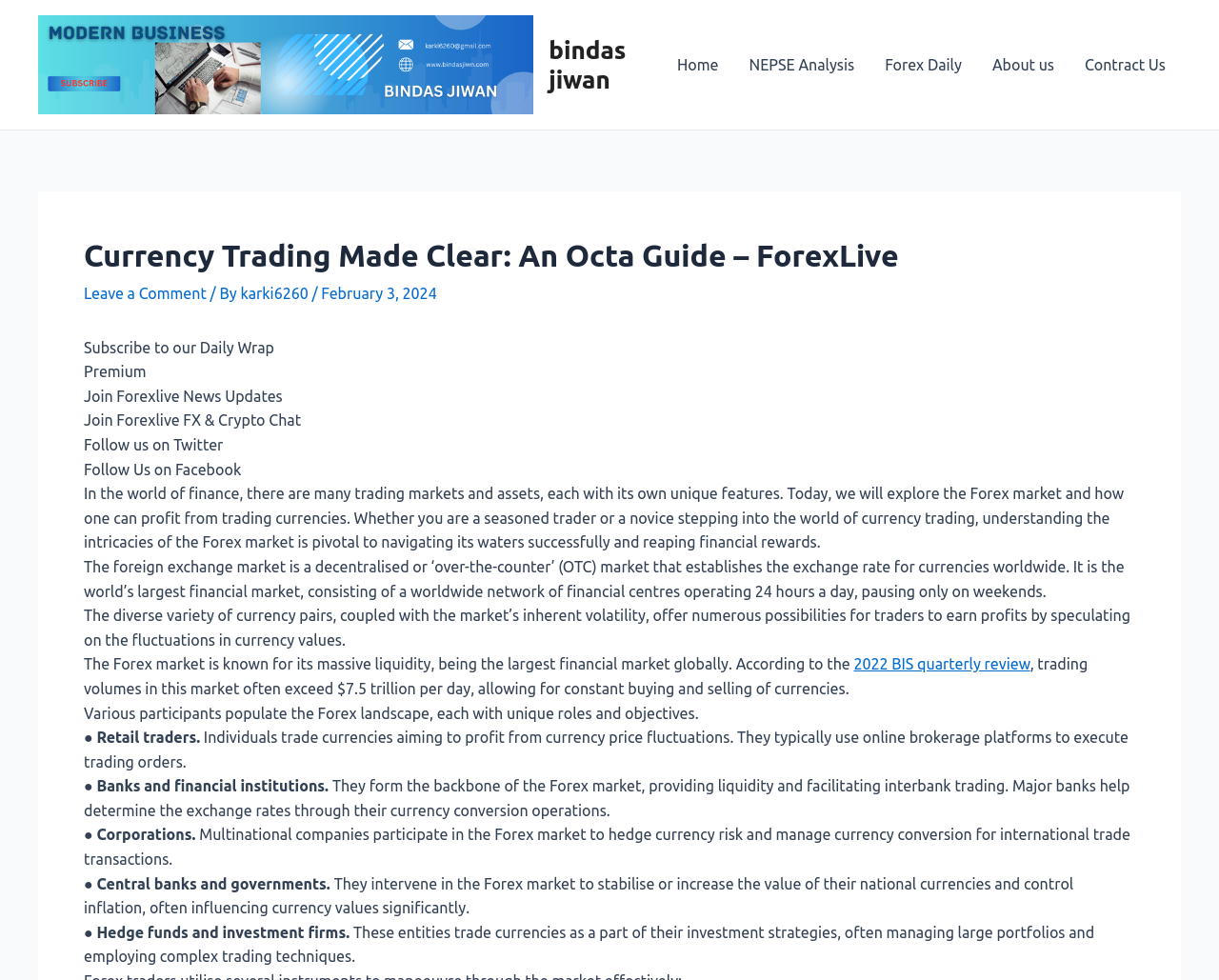Find the coordinates for the bounding box of the element with this description: "Home".

[0.543, 0.032, 0.602, 0.101]